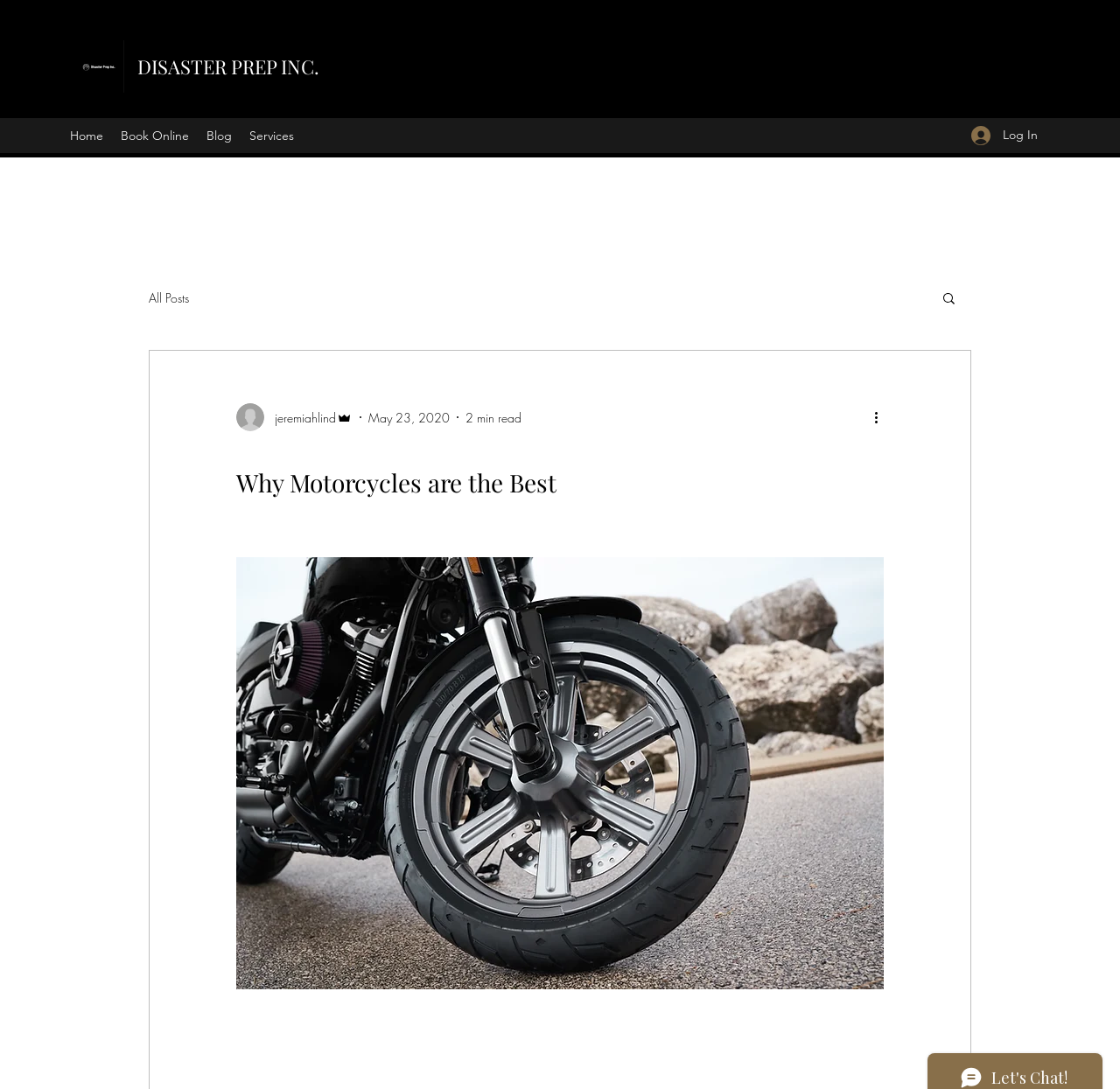Answer the question using only one word or a concise phrase: What is the author of the blog post?

jeremiahlind